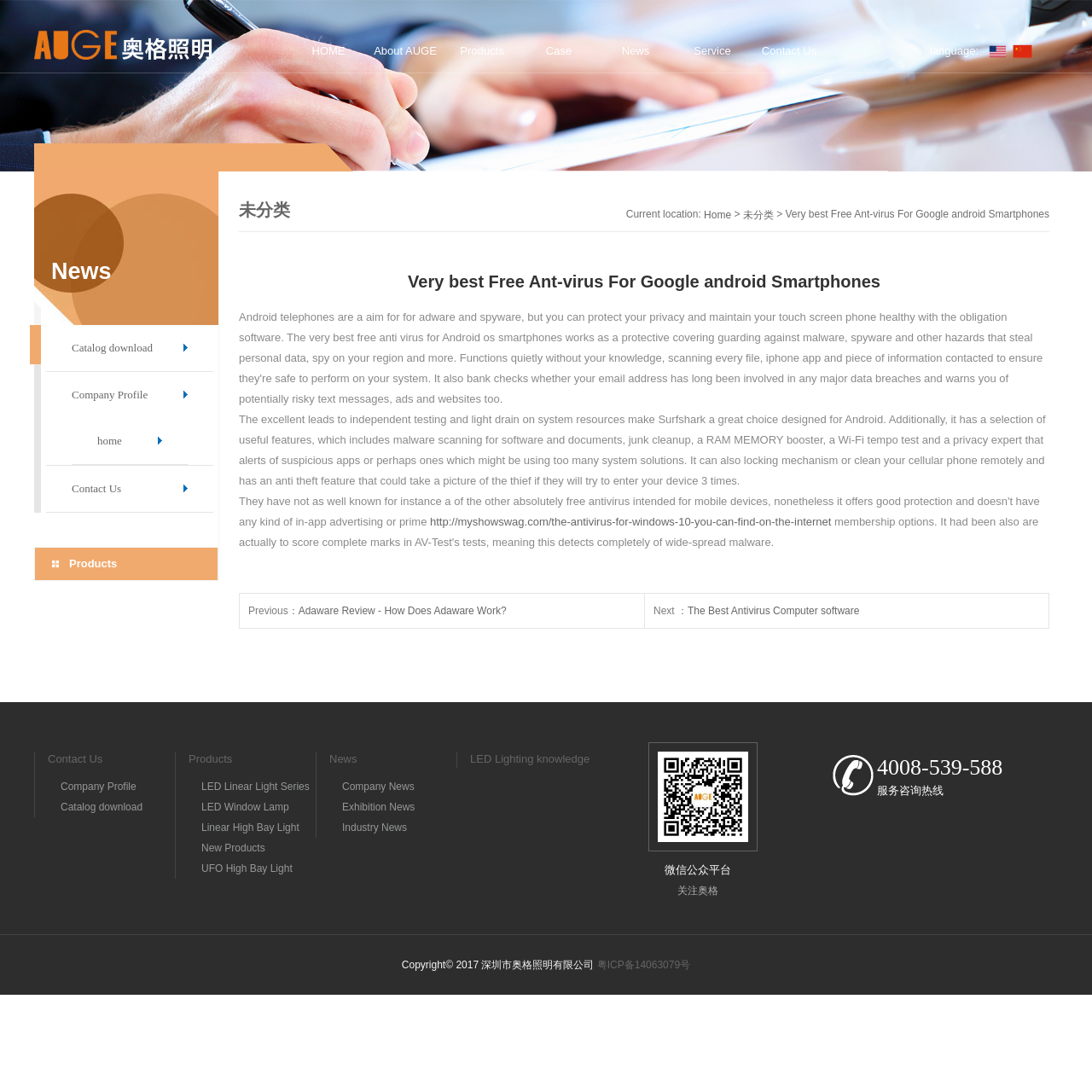Find the bounding box coordinates for the area that must be clicked to perform this action: "Read the company profile".

[0.066, 0.34, 0.172, 0.383]